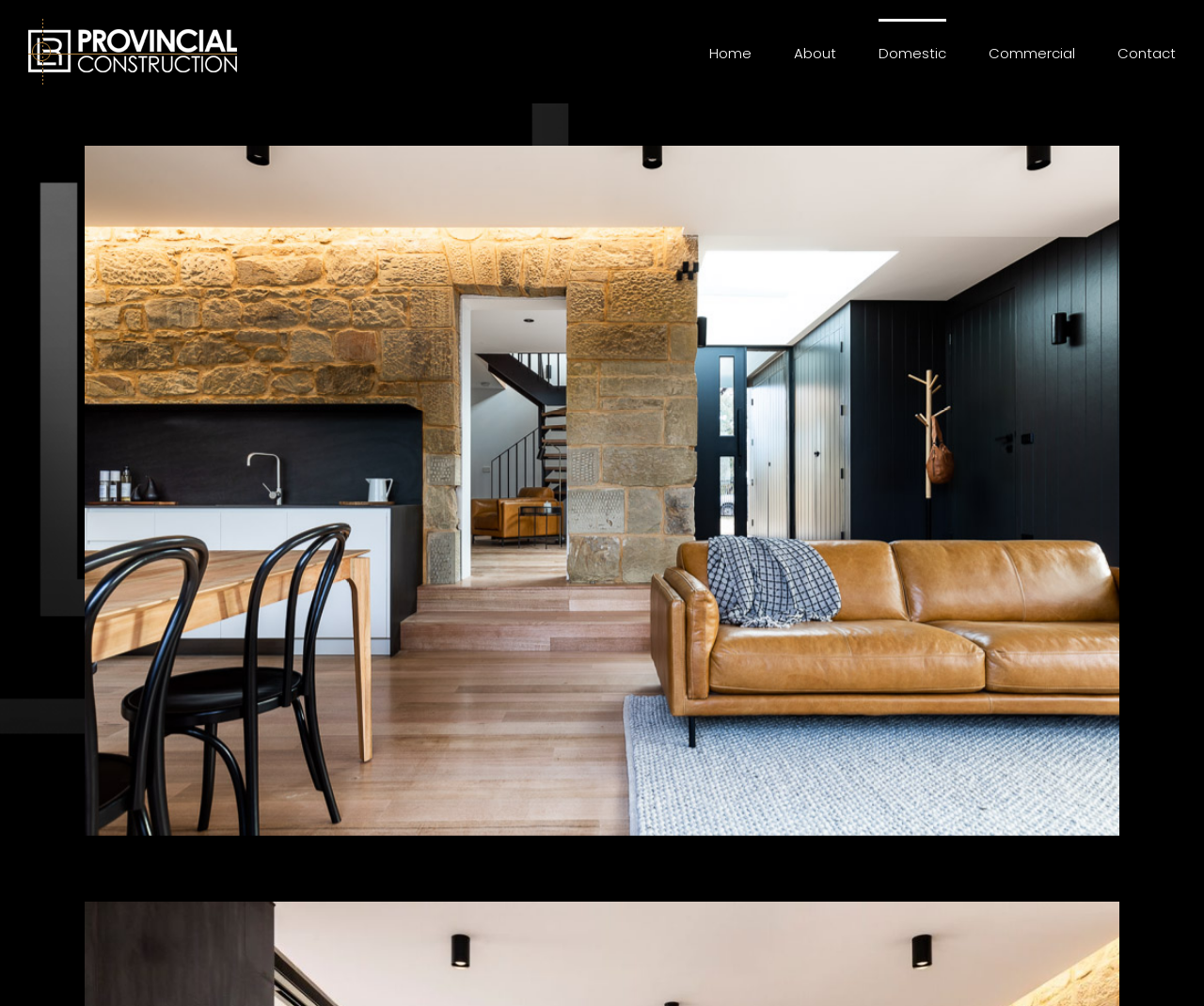Describe all the visual and textual components of the webpage comprehensively.

The webpage is about Bannerman House, a townhouse with a unique history that began as a coach house in 1872. At the top left corner, there is a logo of BLR Provincial Construction, which is a clickable link. To the right of the logo, there is a main menu navigation bar with five links: Home, About, Domestic, Commercial, and Contact. The Domestic and Commercial links have dropdown menus.

Below the navigation bar, there is a large image that takes up most of the page, with a link to "View Larger Image" at the bottom center of the image. The image is likely a photo of Bannerman House, showcasing its transformation from a coach house to a light-filled townhouse.